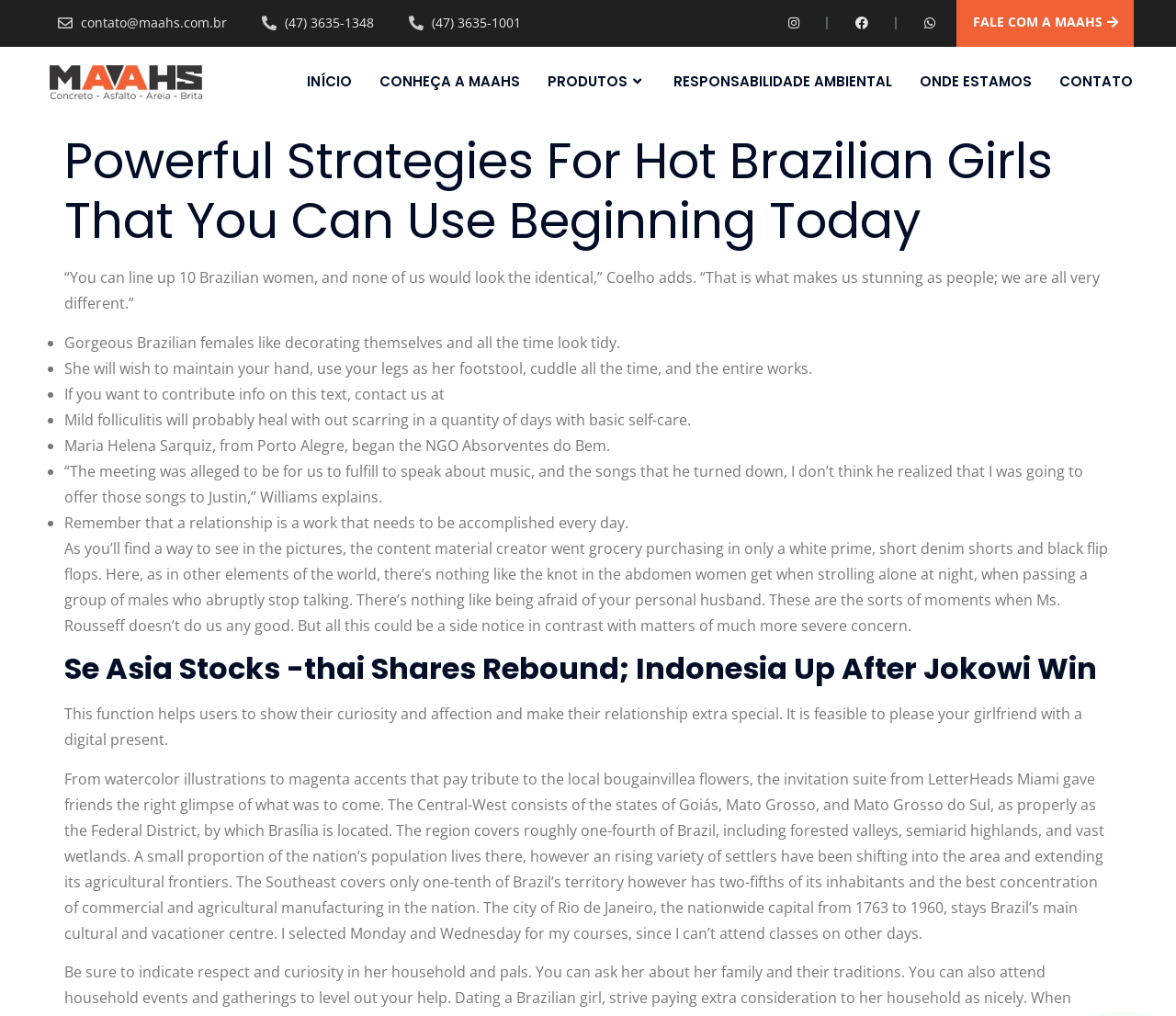Please determine the bounding box coordinates for the element that should be clicked to follow these instructions: "Contact Maahs via email".

[0.049, 0.015, 0.193, 0.031]